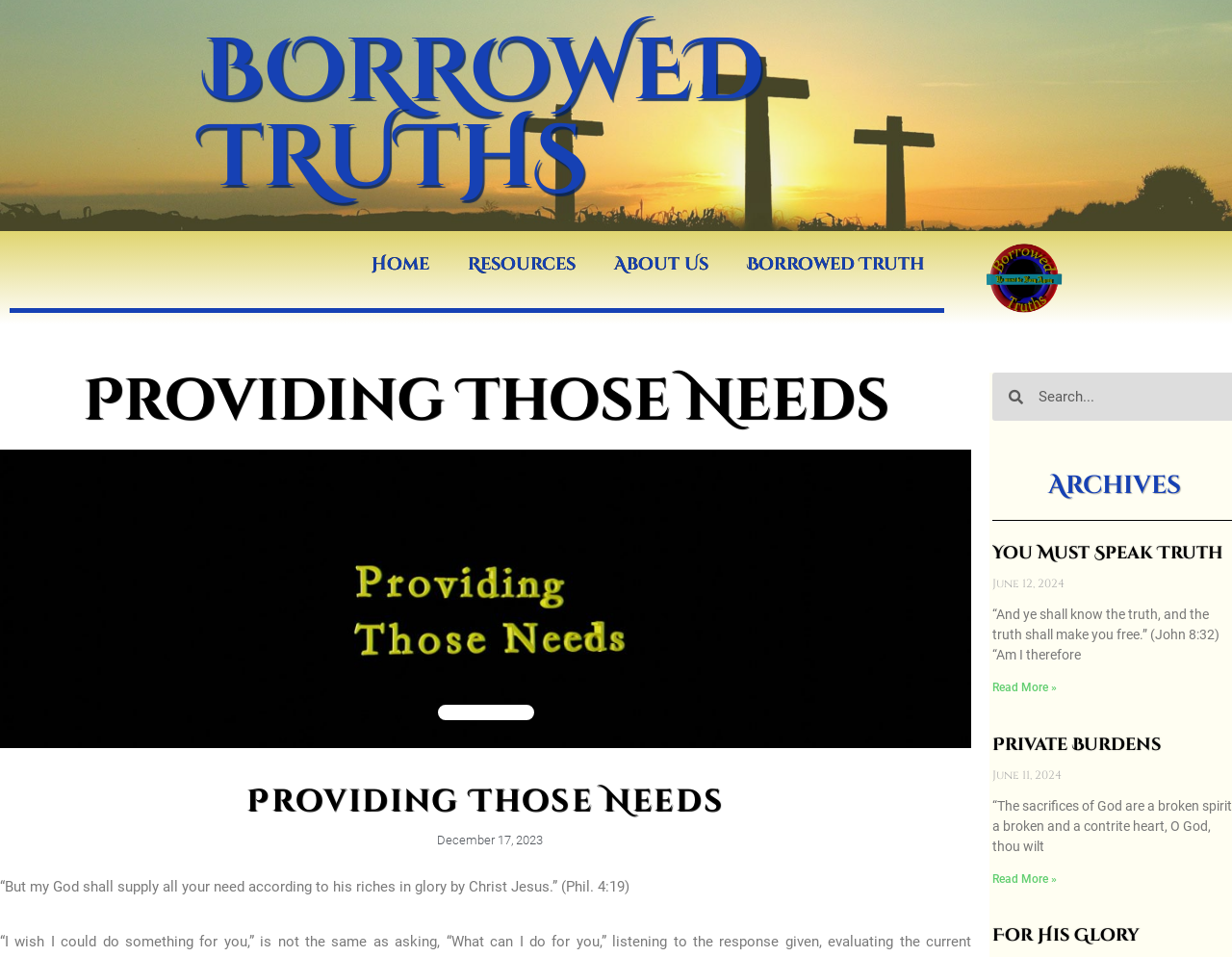Could you specify the bounding box coordinates for the clickable section to complete the following instruction: "View the previous post 'БАКОПА: ПОЛЬЗА И ДОСТОИНСТВА'"?

None